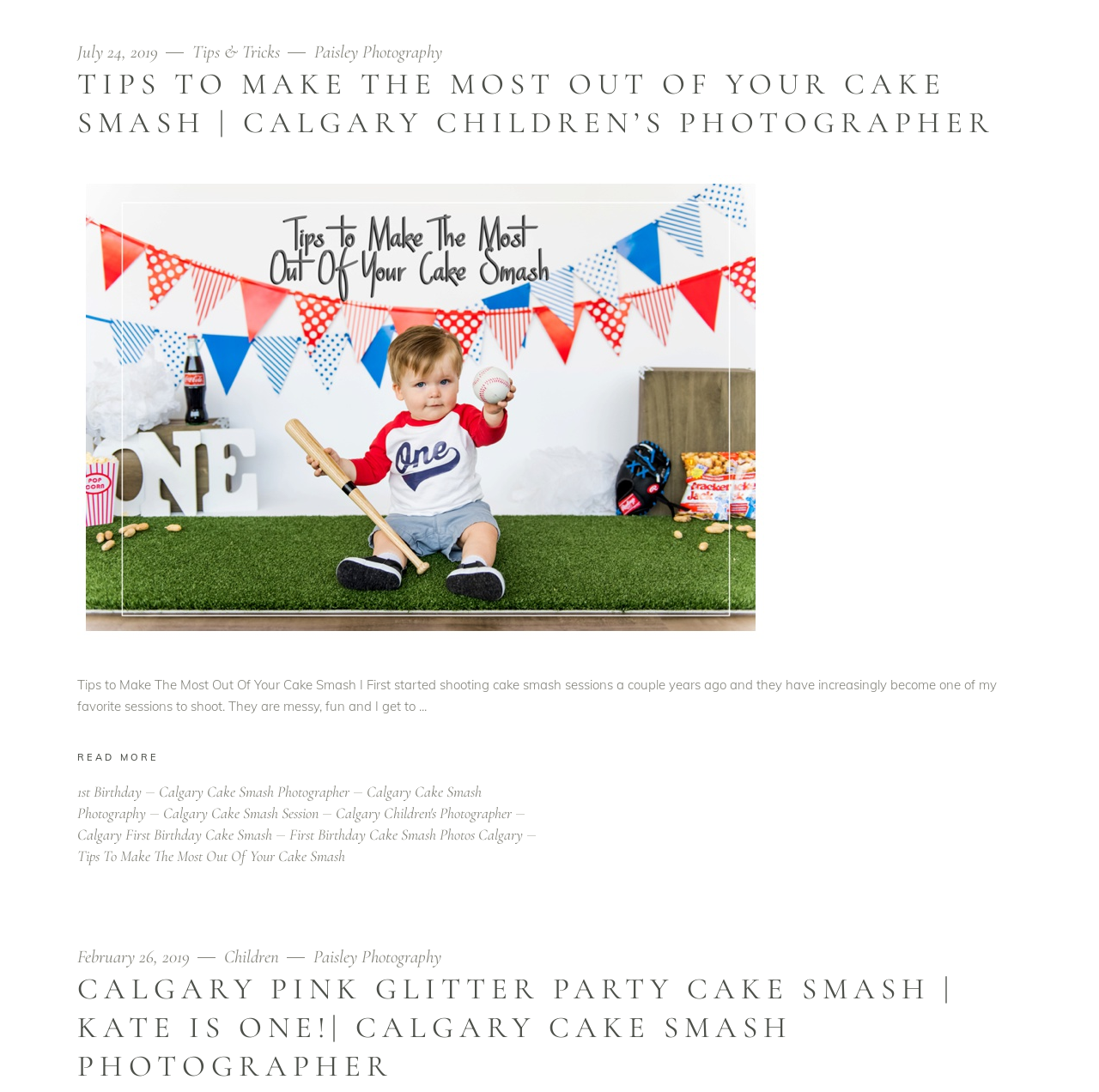What is the theme of the second article?
Based on the screenshot, respond with a single word or phrase.

Pink Glitter Party